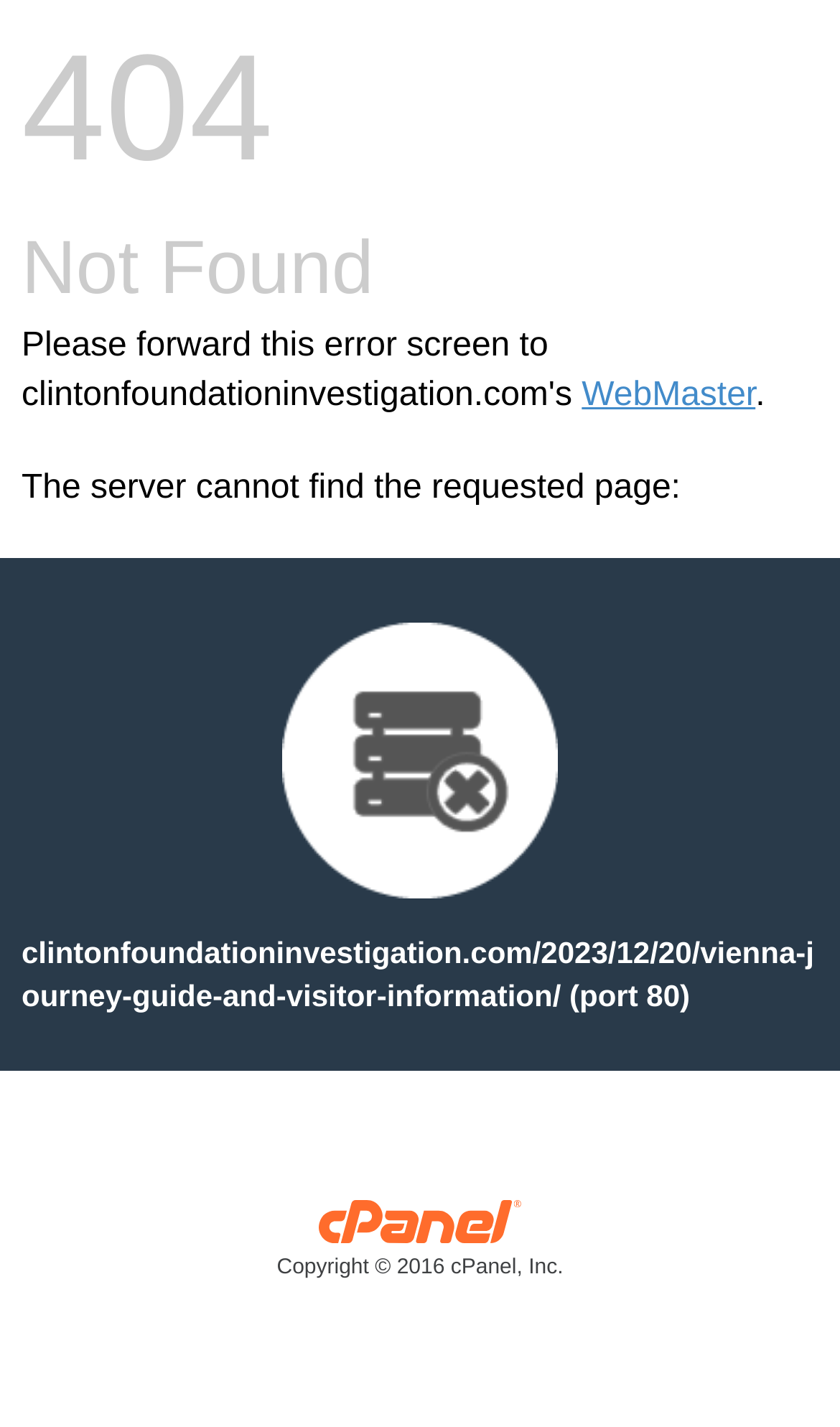Detail the features and information presented on the webpage.

The webpage displays a "404 Not Found" error message. At the top, there is a link to "WebMaster" positioned near the center of the page, accompanied by a period. Below this, a paragraph of text explains that "The server cannot find the requested page:". 

To the right of this text, an image is placed, taking up a significant portion of the page. 

Further down, a long URL is displayed, which appears to be a link to a specific webpage, "clintonfoundationinvestigation.com/2023/12/20/vienna-journey-guide-and-visitor-information/ (port 80)". 

At the very bottom of the page, there is a copyright notice from "cPanel, Inc. Copyright © 2016 cPanel, Inc.", which includes a link and a small image of the cPanel, Inc. logo.